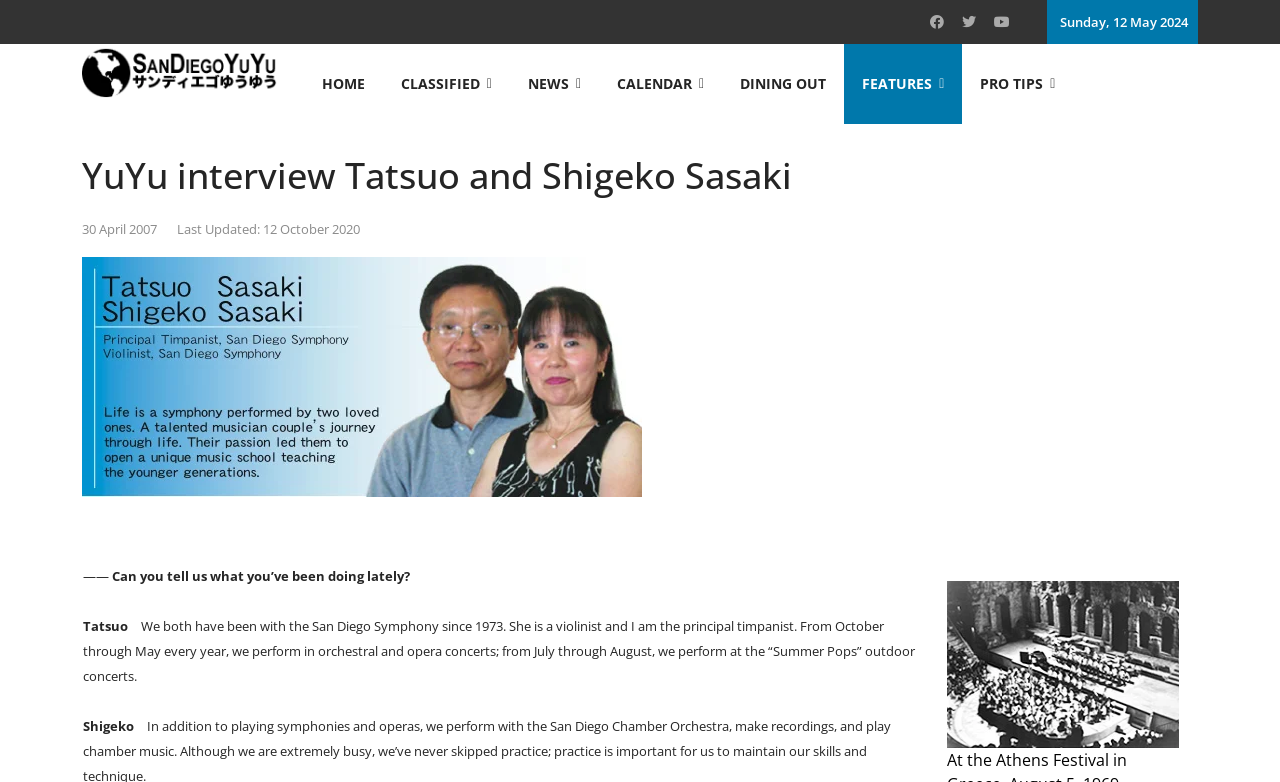Extract the main title from the webpage.

YuYu interview Tatsuo and Shigeko Sasaki